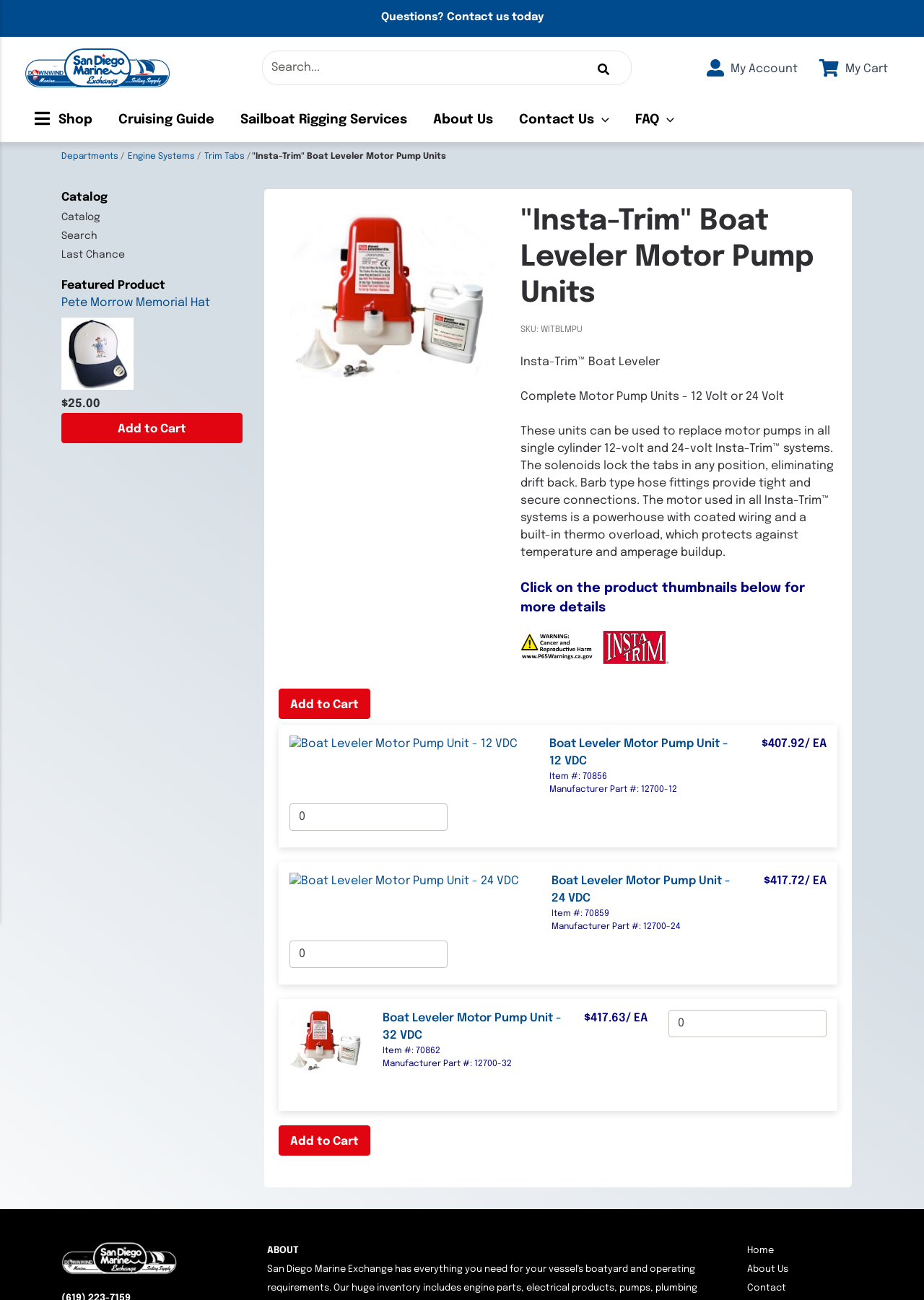Indicate the bounding box coordinates of the element that needs to be clicked to satisfy the following instruction: "Add Boat Leveler Motor Pump Unit to cart". The coordinates should be four float numbers between 0 and 1, i.e., [left, top, right, bottom].

[0.302, 0.53, 0.401, 0.553]